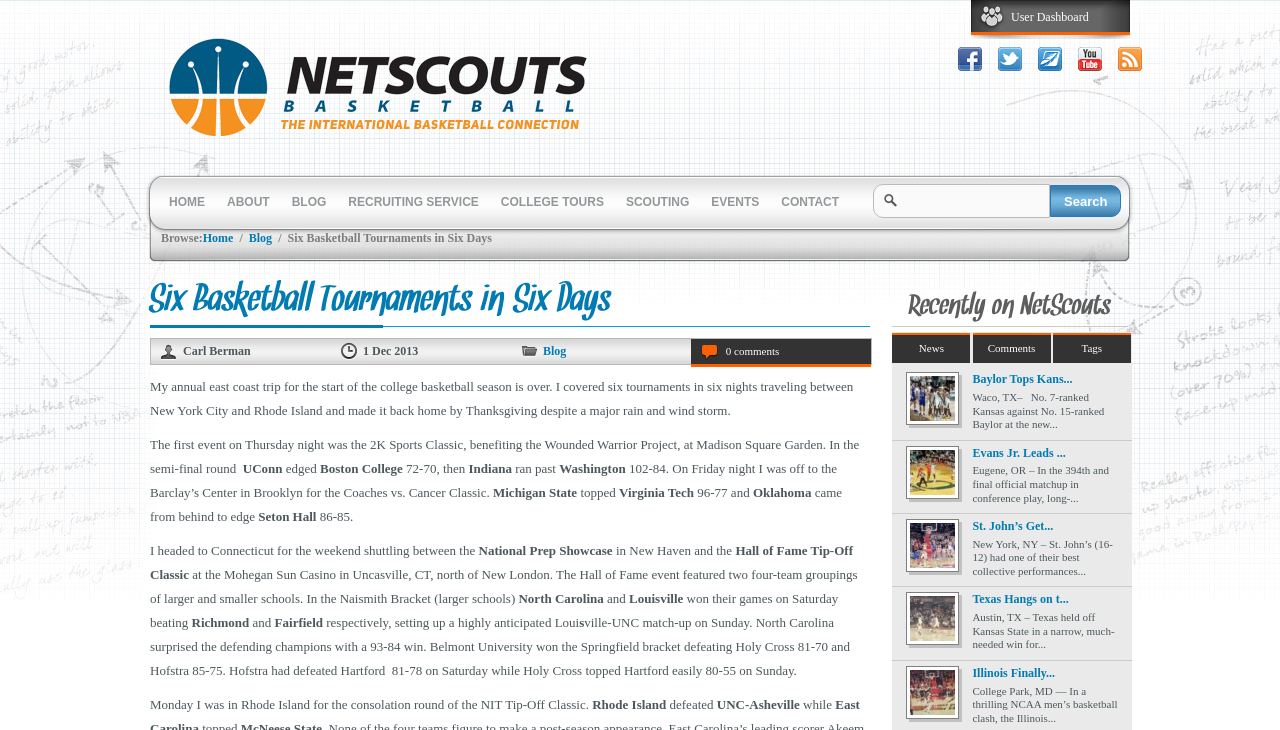Please identify the bounding box coordinates of the element that needs to be clicked to execute the following command: "Check the 'Recently on NetScouts' section". Provide the bounding box using four float numbers between 0 and 1, formatted as [left, top, right, bottom].

[0.697, 0.39, 0.881, 0.448]